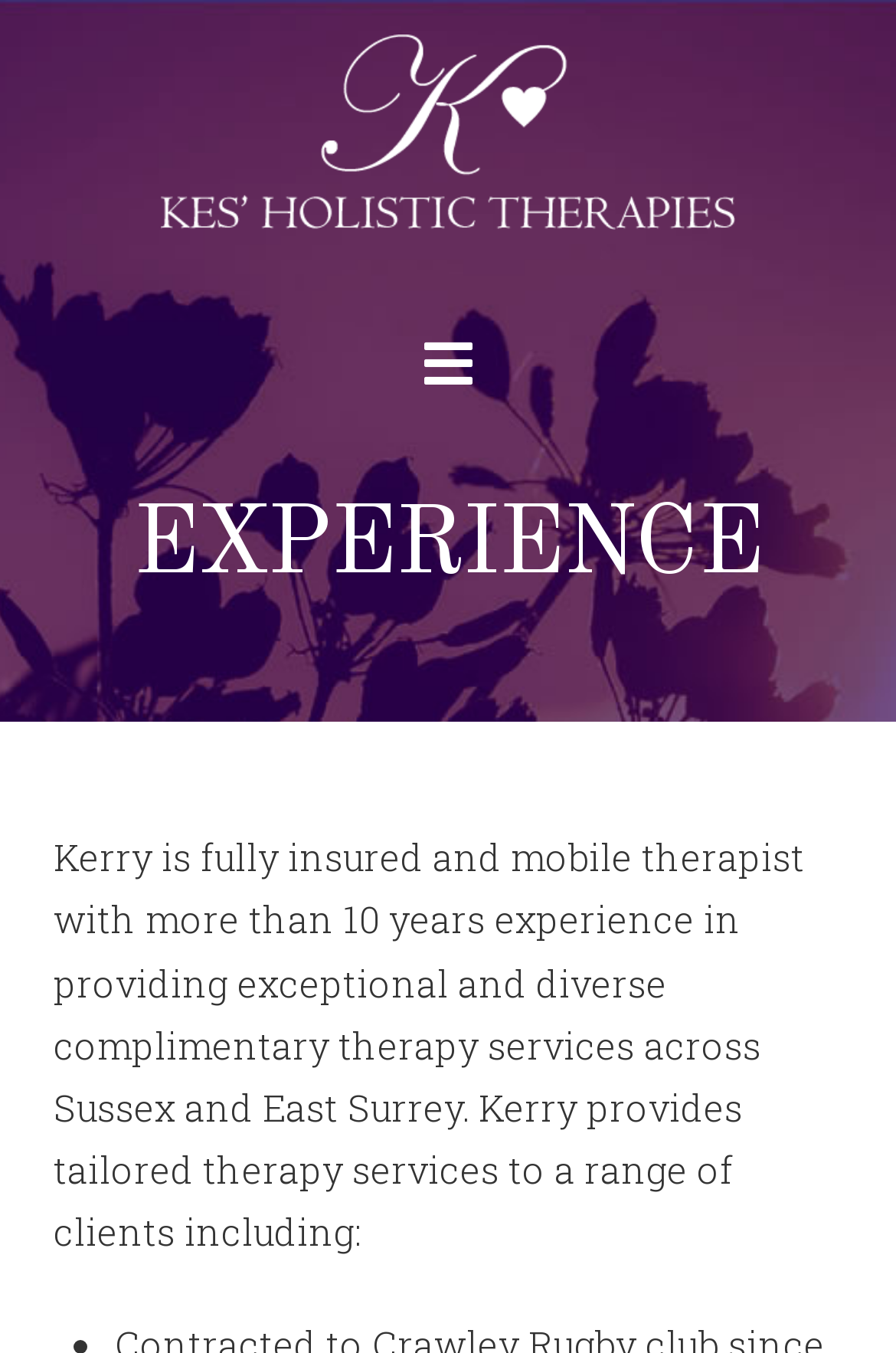Provide the bounding box coordinates for the UI element described in this sentence: "alt="Kes' Holistic Therapies"". The coordinates should be four float values between 0 and 1, i.e., [left, top, right, bottom].

[0.179, 0.025, 0.821, 0.169]